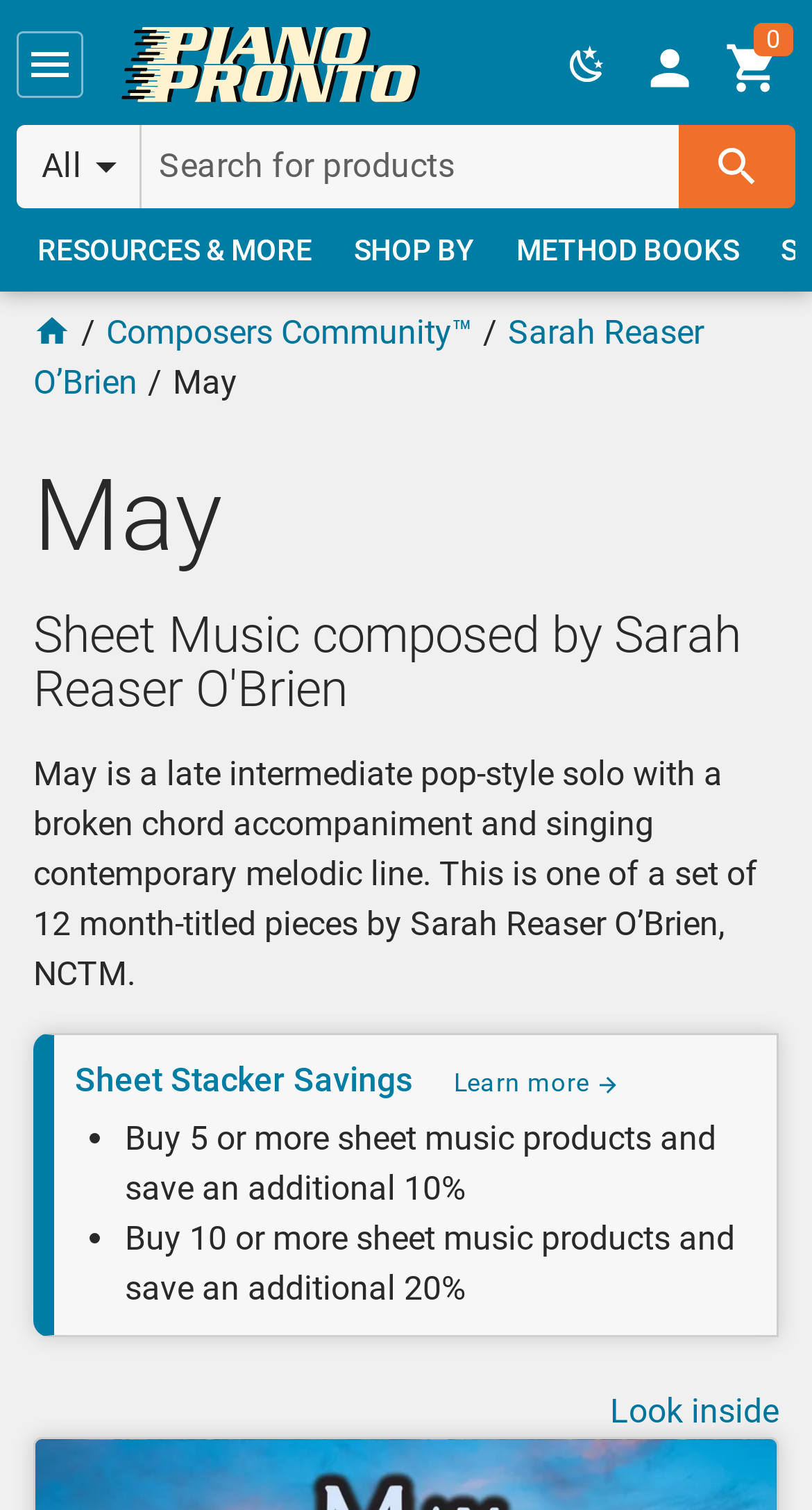Please identify the bounding box coordinates of the element that needs to be clicked to perform the following instruction: "Sign in".

[0.774, 0.015, 0.877, 0.07]